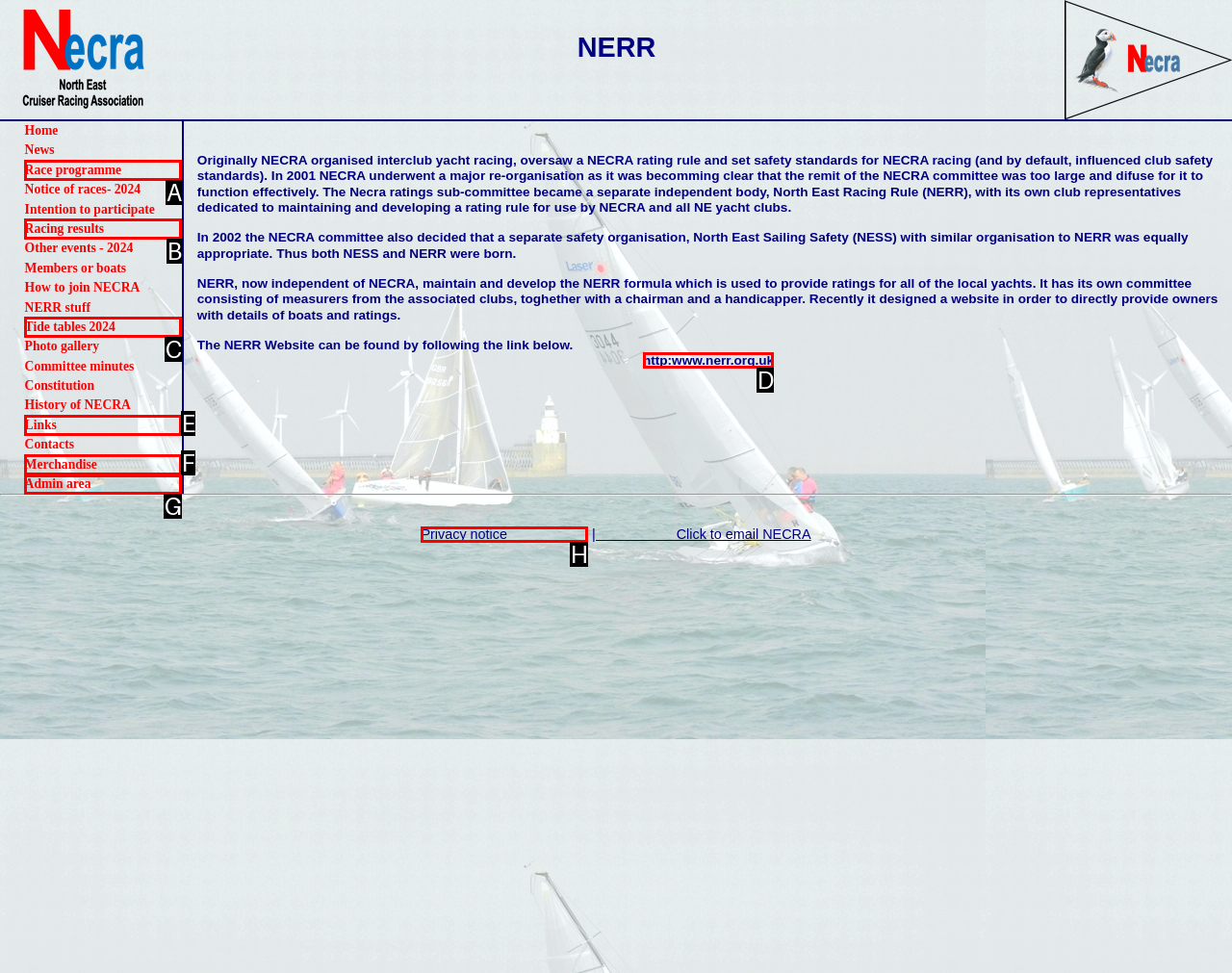Determine the letter of the element to click to accomplish this task: Go to NERR website. Respond with the letter.

D